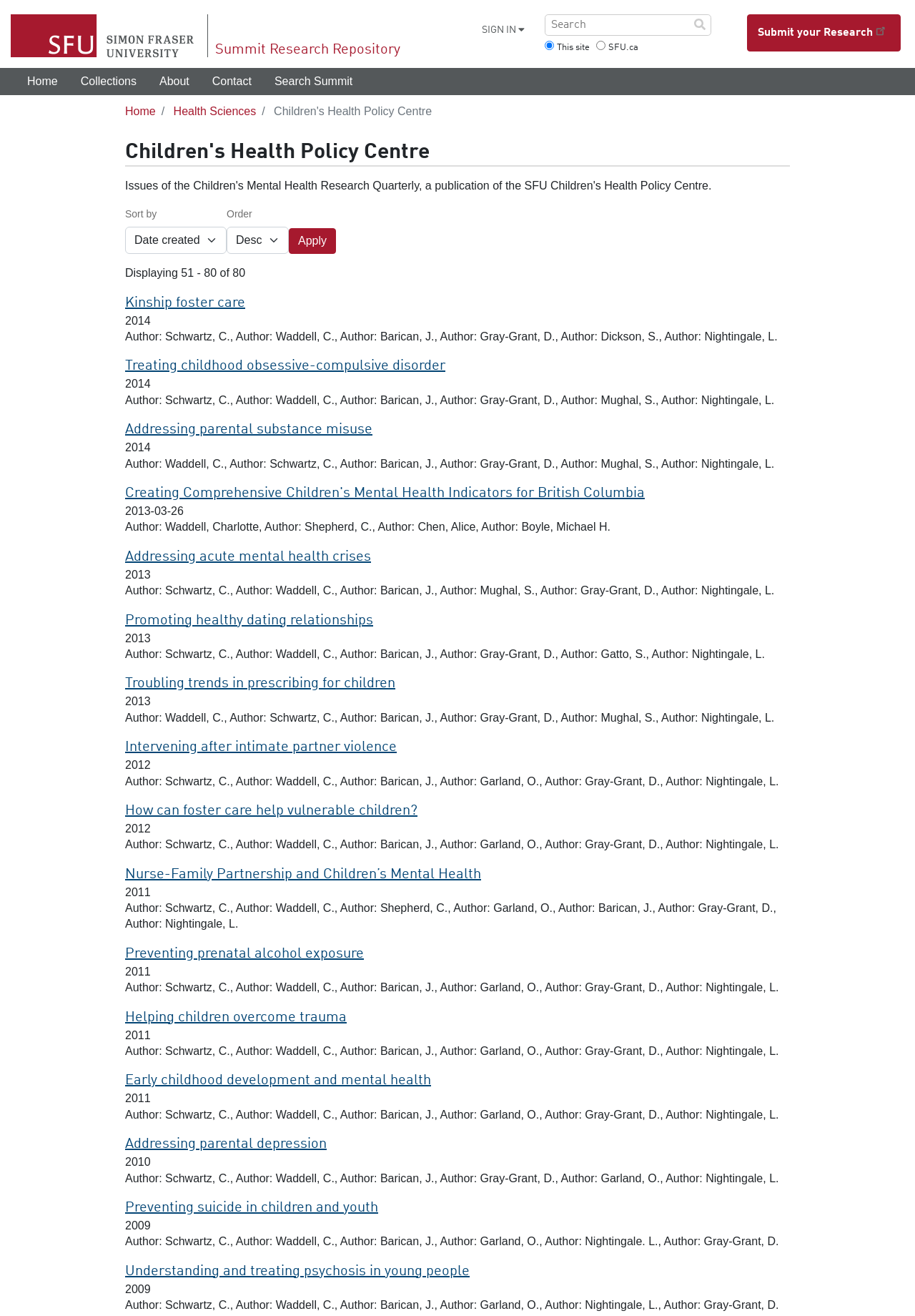Please mark the clickable region by giving the bounding box coordinates needed to complete this instruction: "Apply filters".

[0.316, 0.173, 0.367, 0.193]